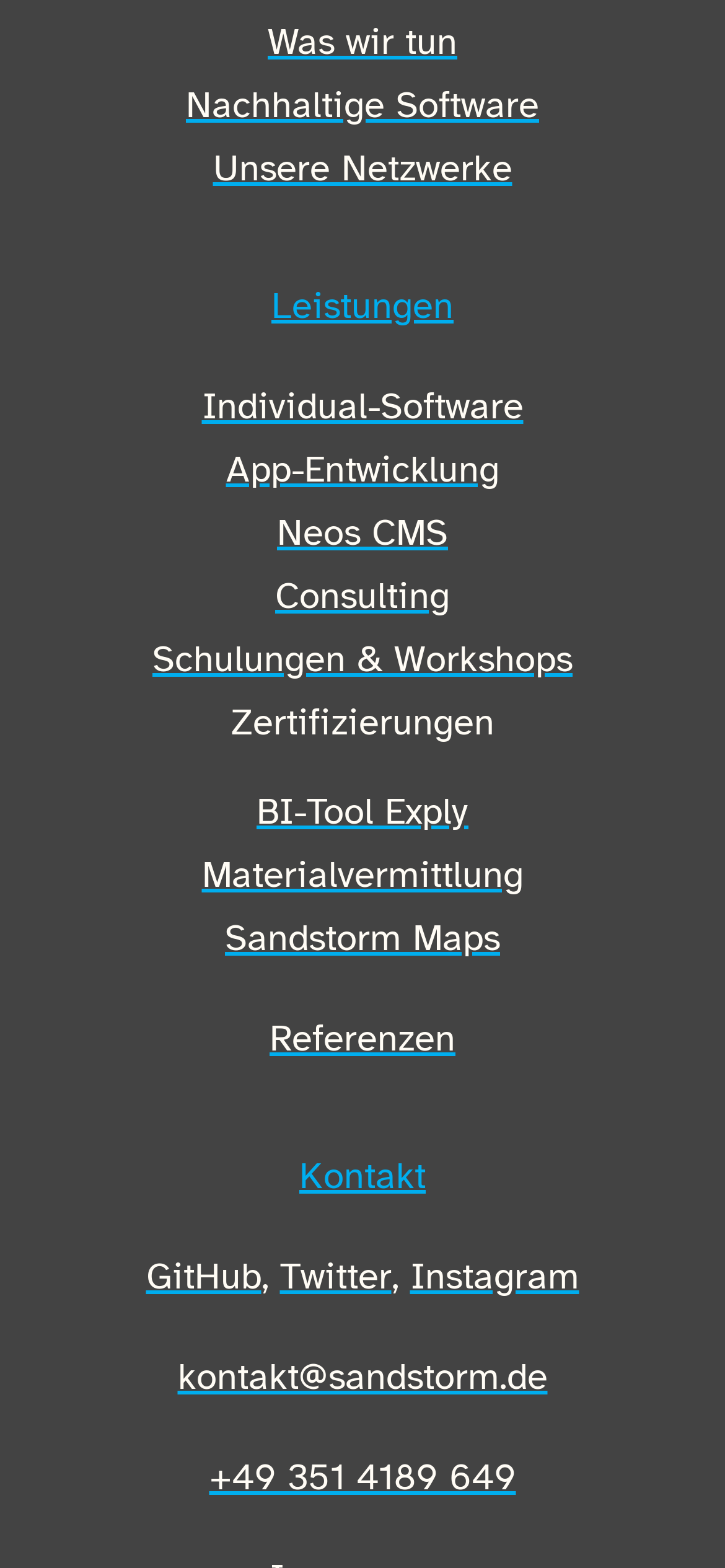What is the first link on the webpage?
Based on the visual content, answer with a single word or a brief phrase.

Was wir tun